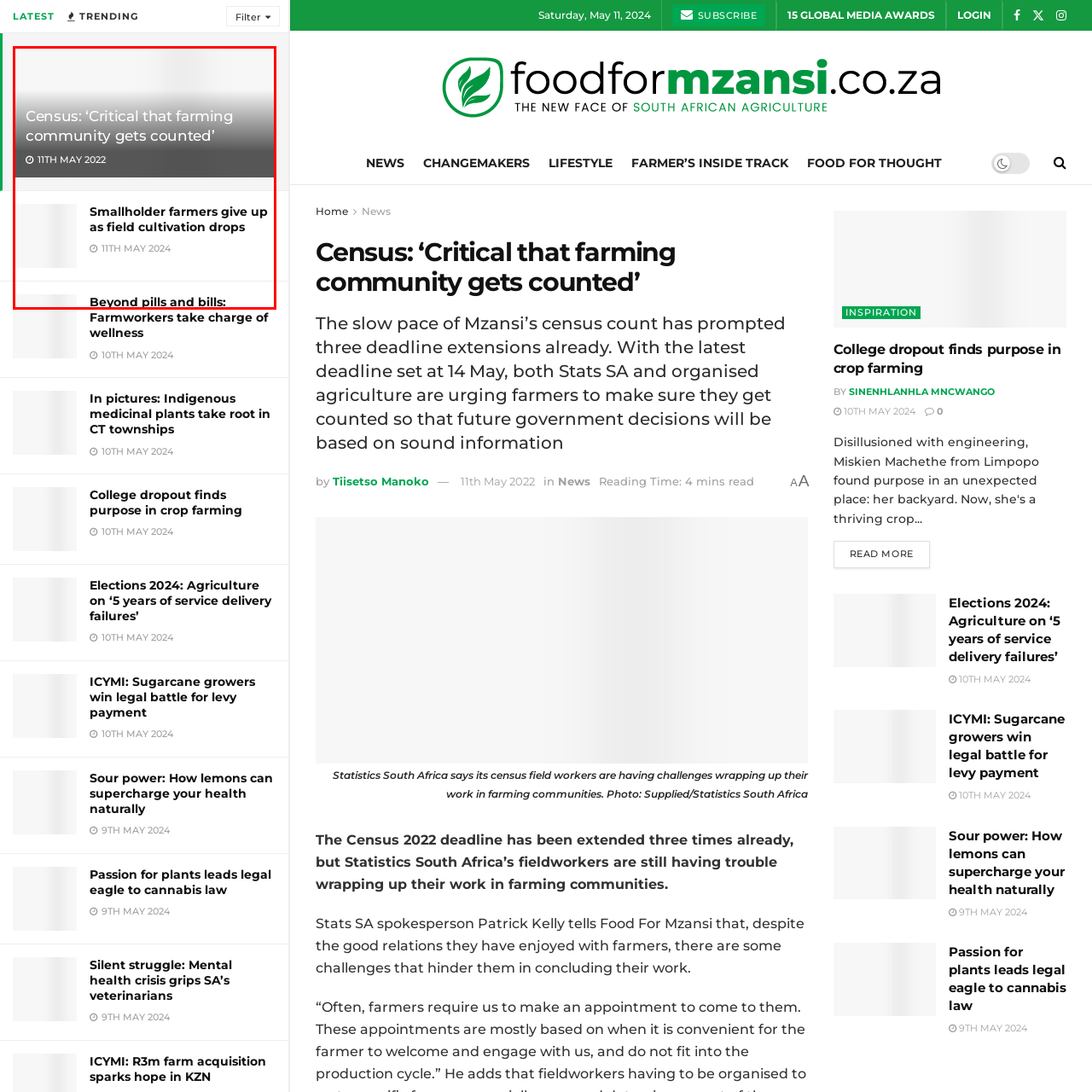Direct your attention to the zone enclosed by the orange box, What is the purpose of including farmers in the census? 
Give your response in a single word or phrase.

Accurate representation for future government planning